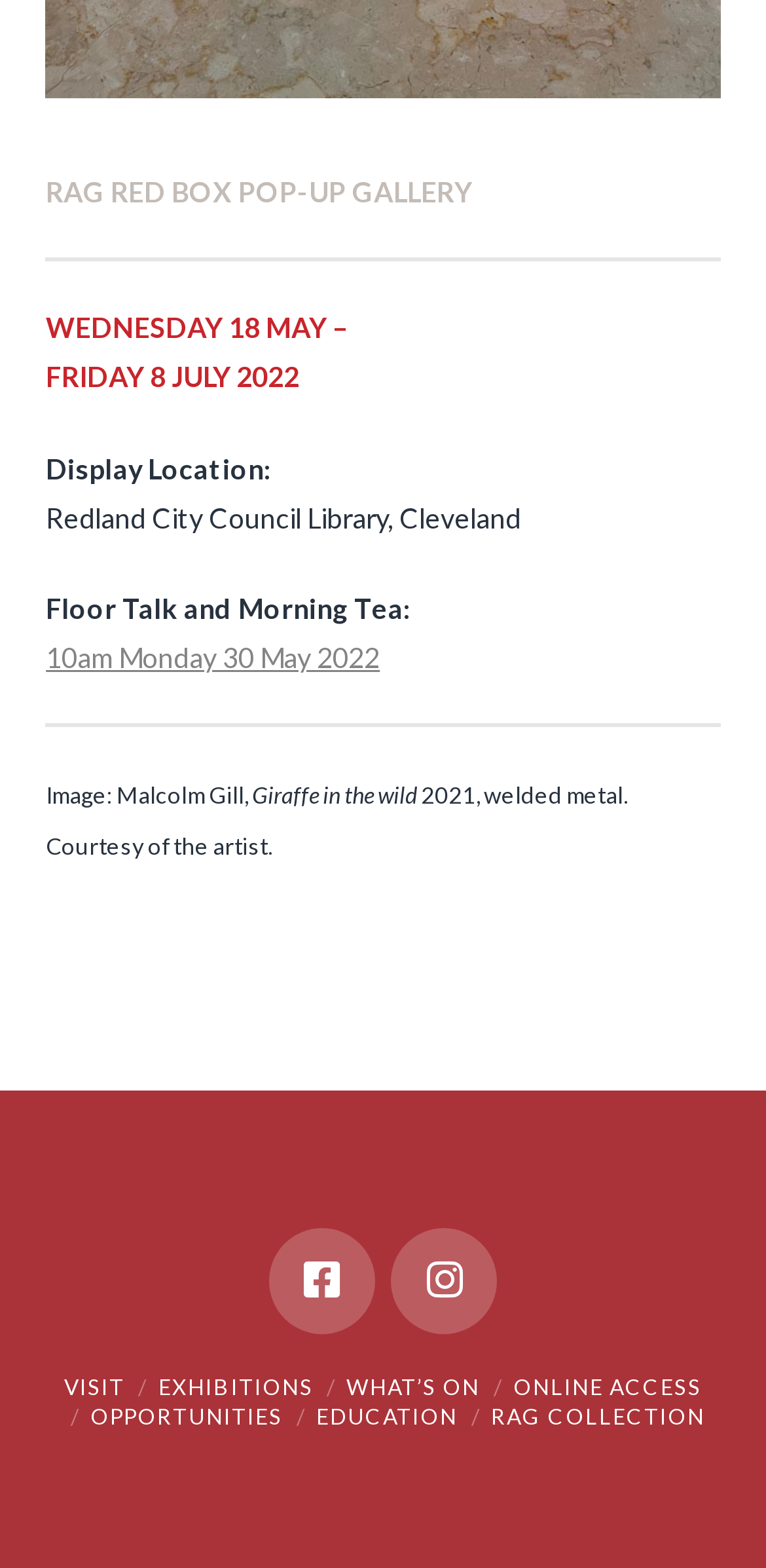Can you find the bounding box coordinates of the area I should click to execute the following instruction: "View exhibitions"?

[0.206, 0.876, 0.409, 0.893]